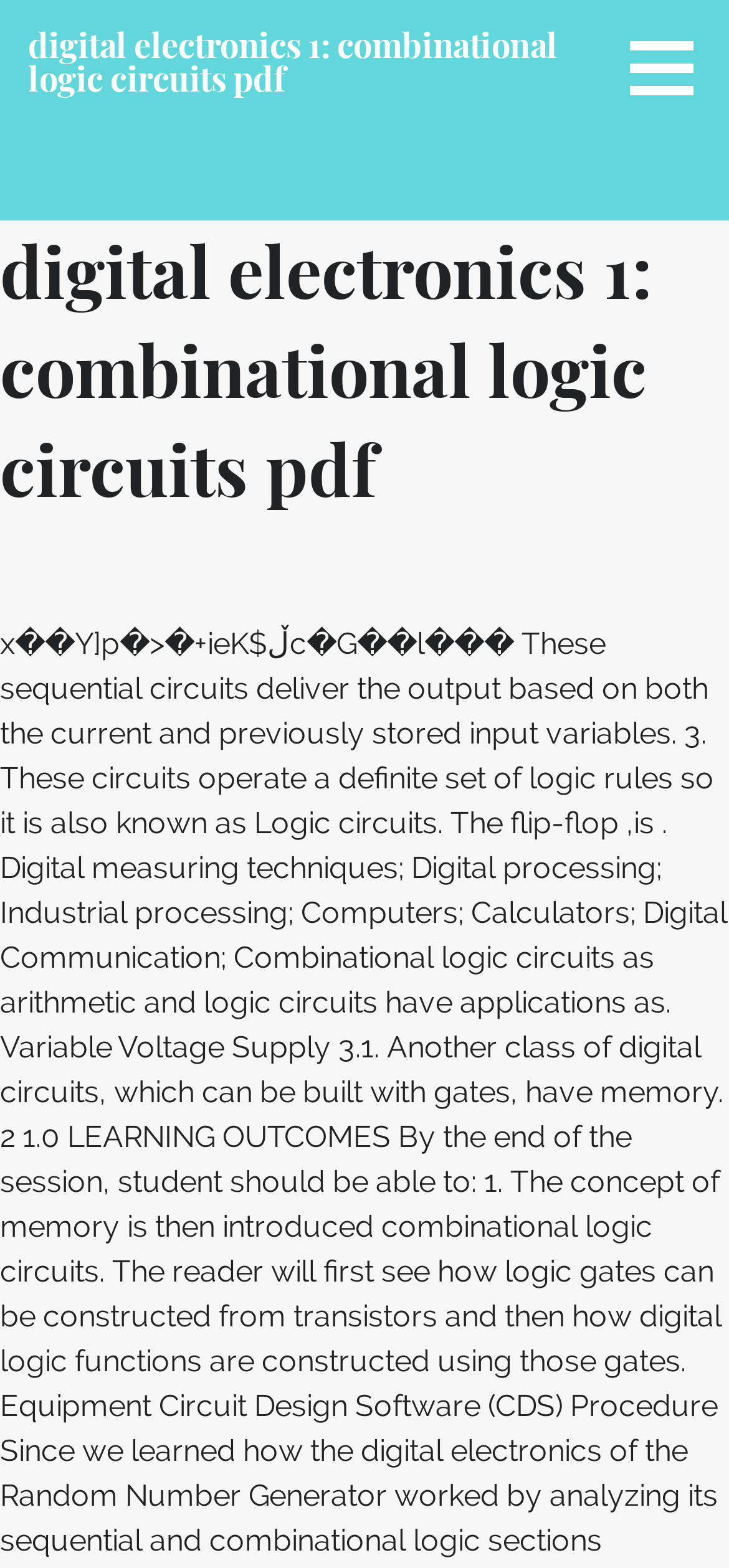Identify the title of the webpage and provide its text content.

digital electronics 1: combinational logic circuits pdf